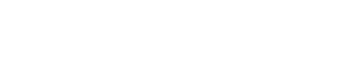What is the purpose of the image?
Based on the image, respond with a single word or phrase.

To convey professionalism